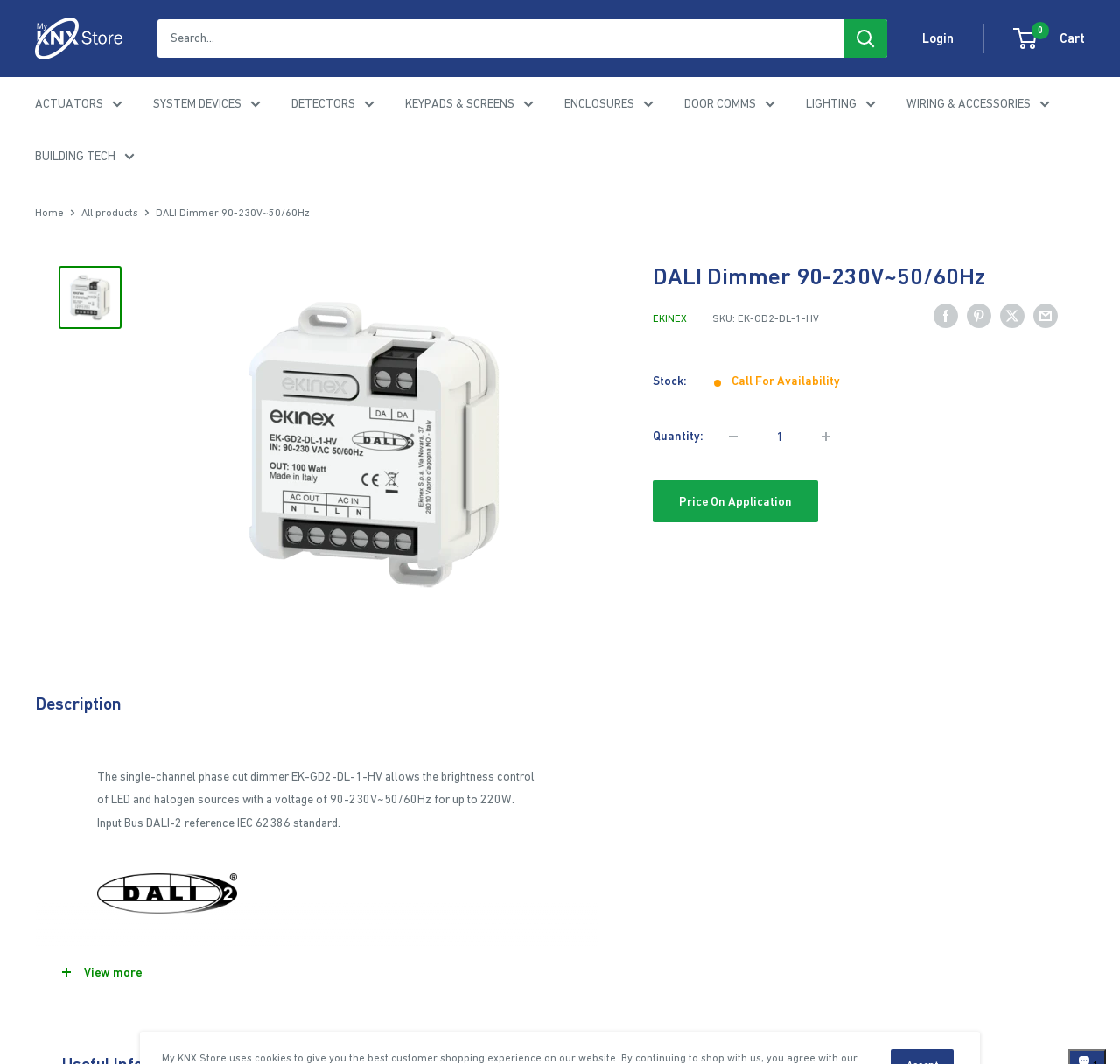Find the bounding box coordinates of the clickable area required to complete the following action: "Share on Facebook".

[0.834, 0.285, 0.855, 0.309]